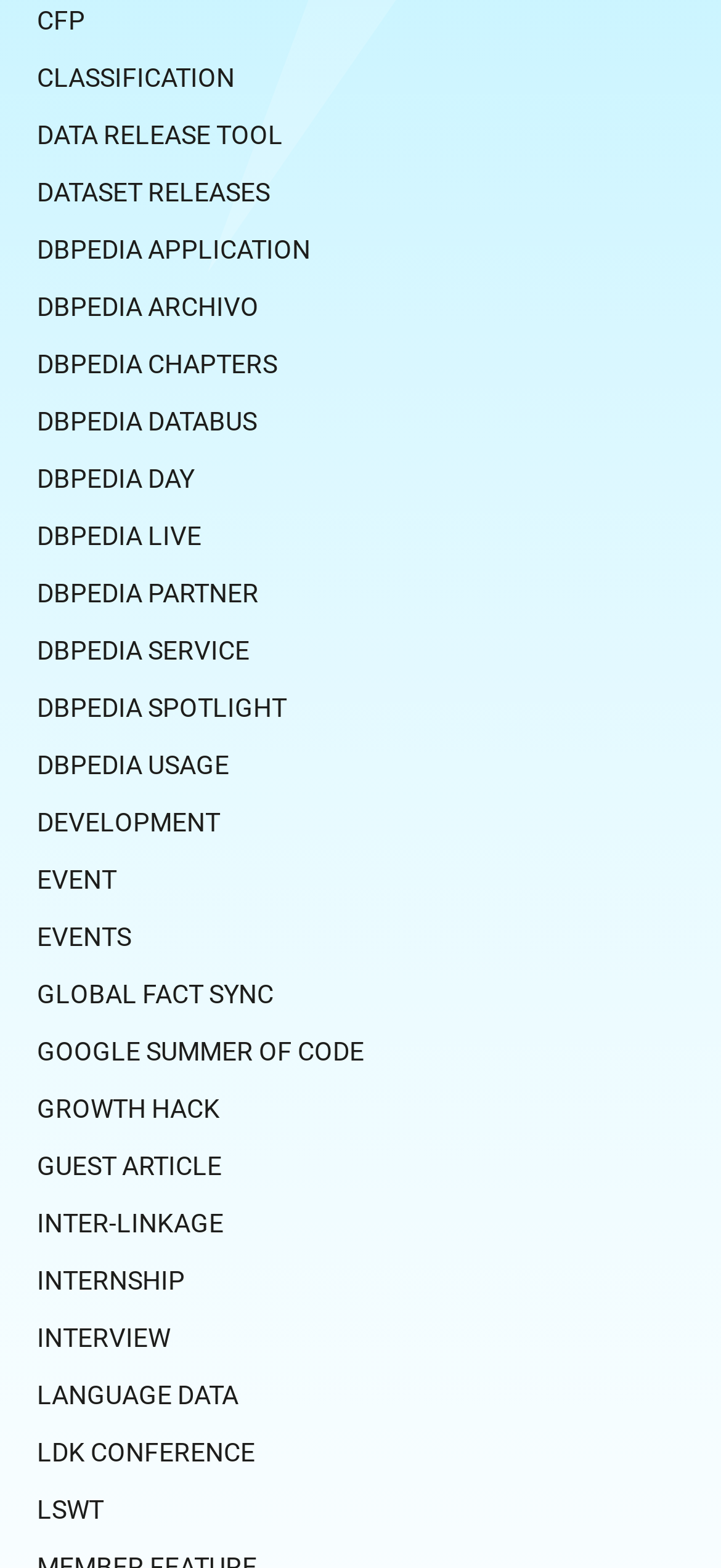Please specify the bounding box coordinates of the element that should be clicked to execute the given instruction: 'click CFP'. Ensure the coordinates are four float numbers between 0 and 1, expressed as [left, top, right, bottom].

[0.051, 0.003, 0.118, 0.022]